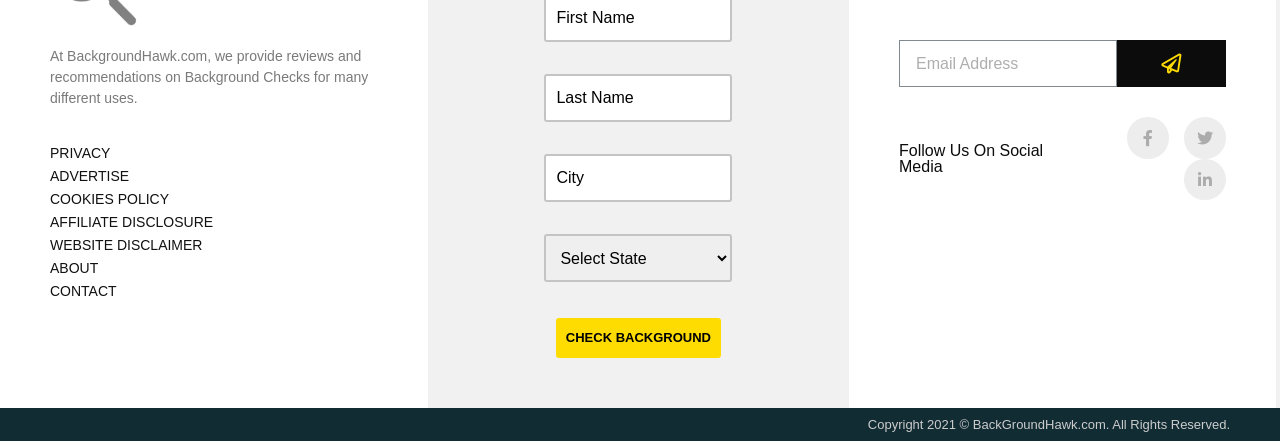Please determine the bounding box coordinates of the section I need to click to accomplish this instruction: "Click the Check Background button".

[0.434, 0.722, 0.563, 0.811]